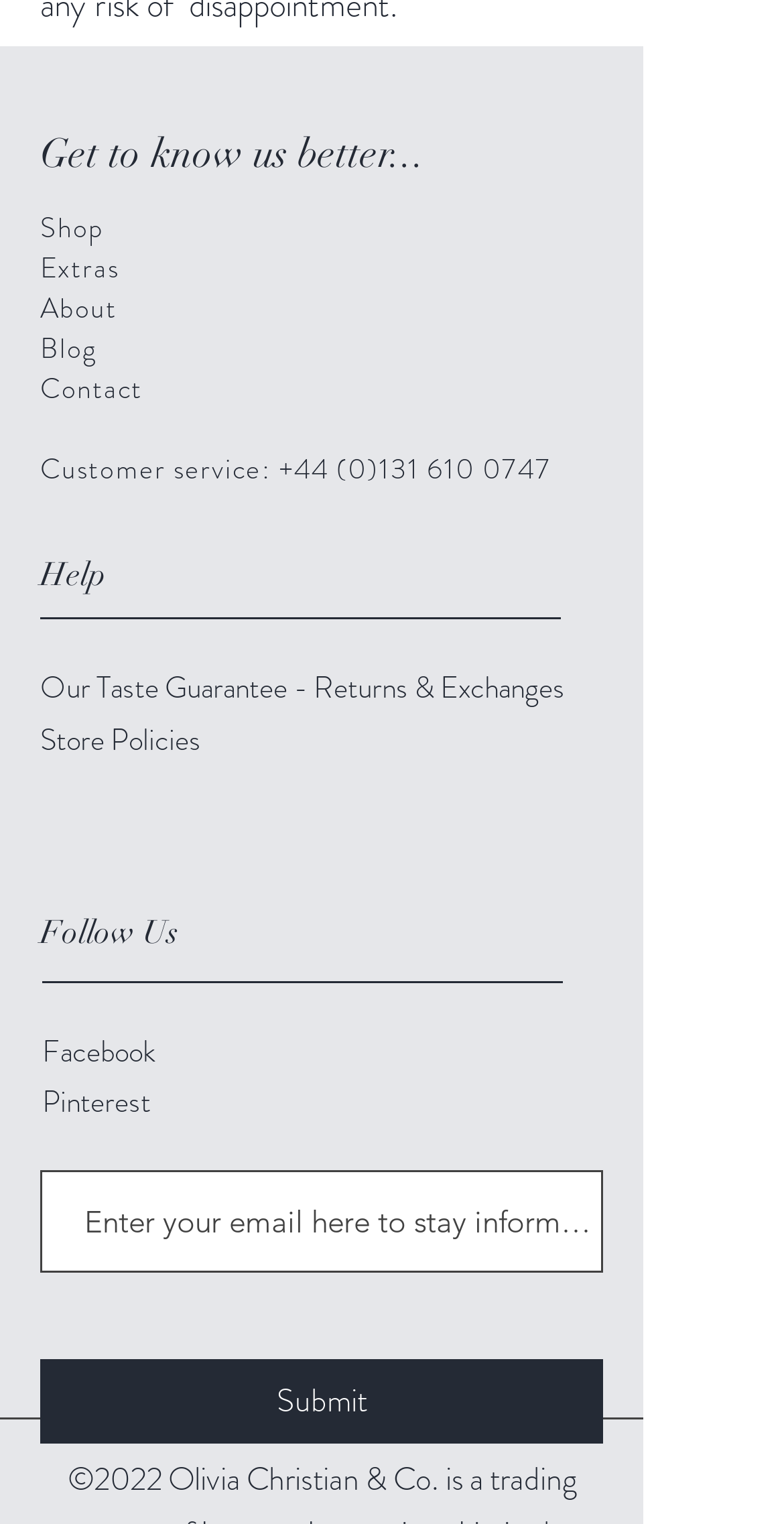What is the first link in the top navigation menu?
Identify the answer in the screenshot and reply with a single word or phrase.

Shop